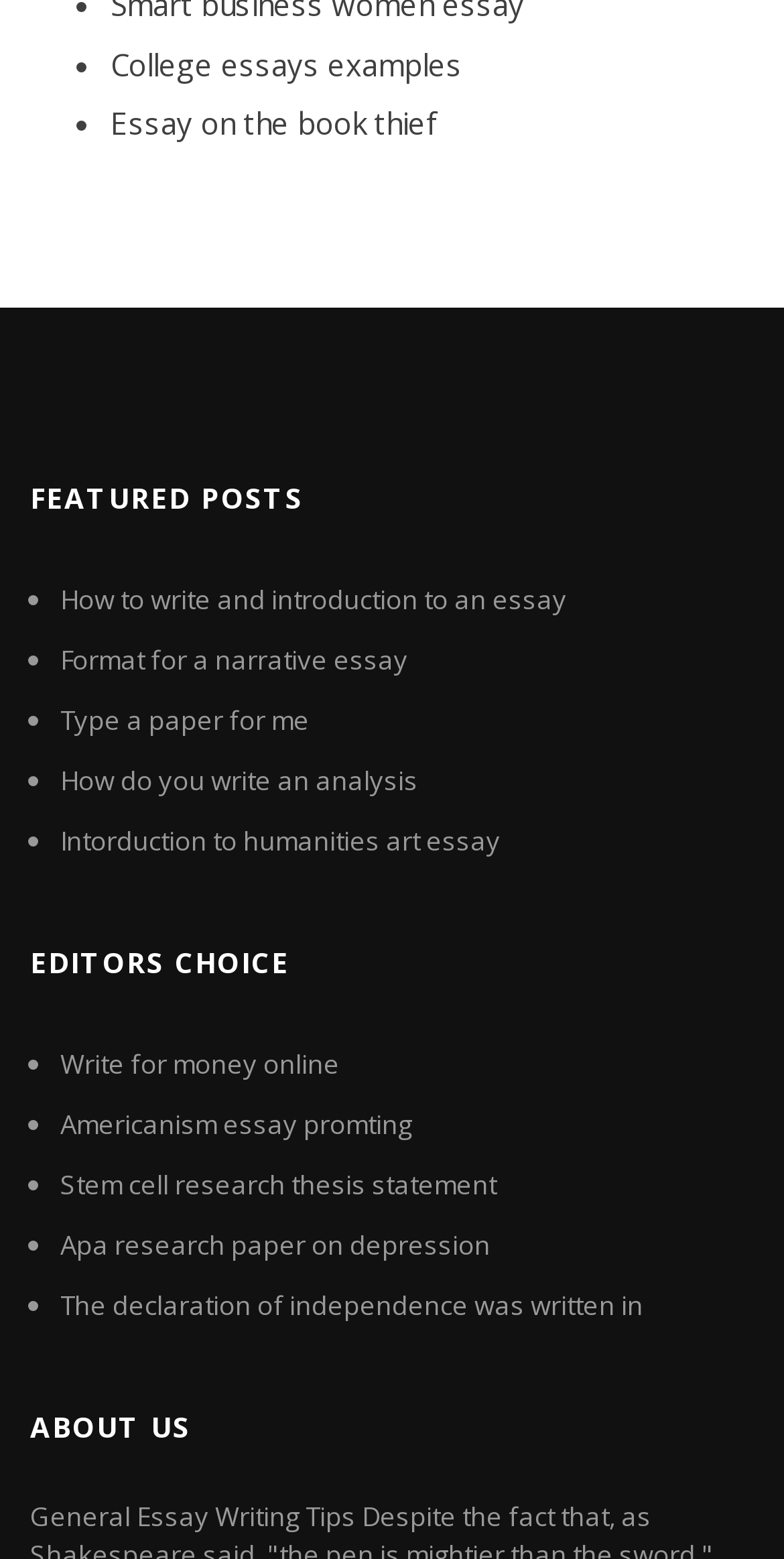Identify the bounding box coordinates of the area you need to click to perform the following instruction: "Check the introduction to humanities art essay".

[0.077, 0.527, 0.638, 0.55]